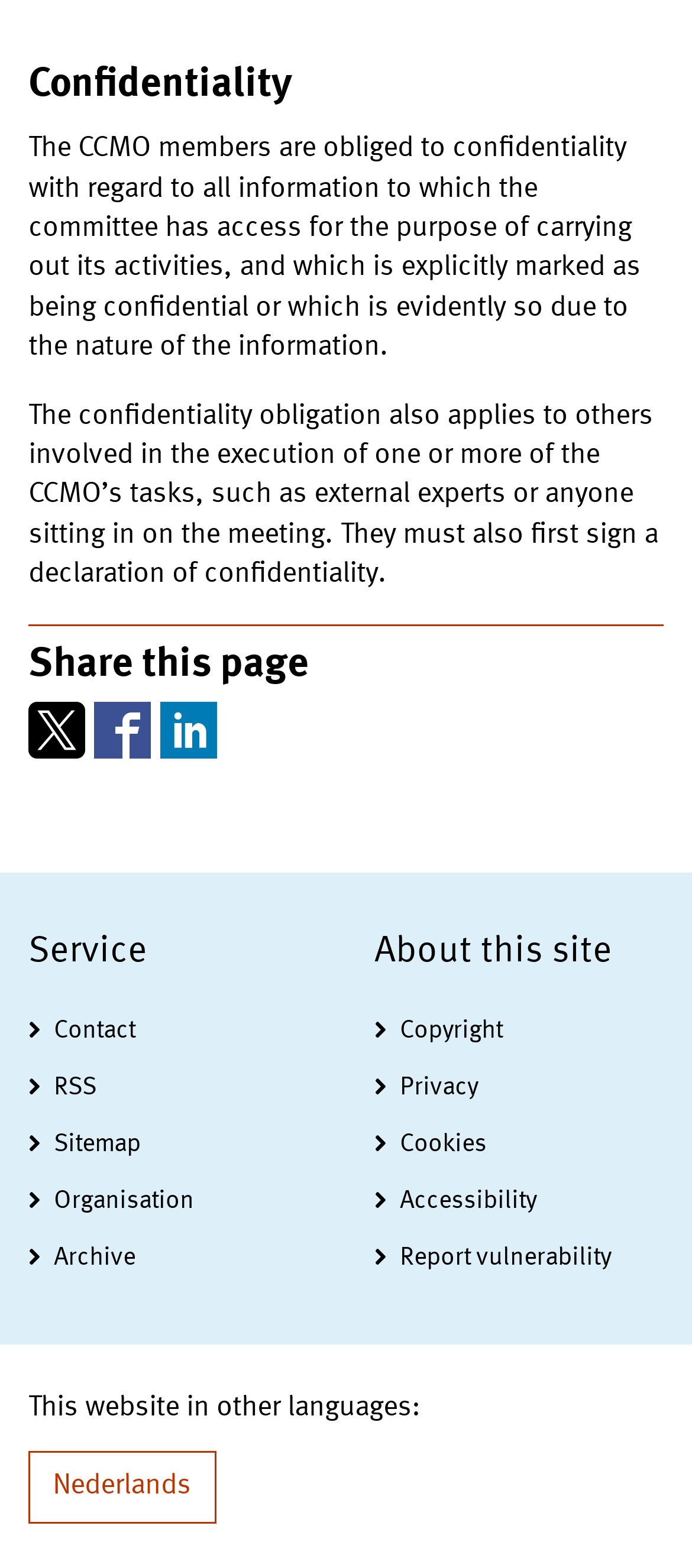Please specify the bounding box coordinates of the region to click in order to perform the following instruction: "Check the copyright information".

[0.541, 0.64, 0.959, 0.676]